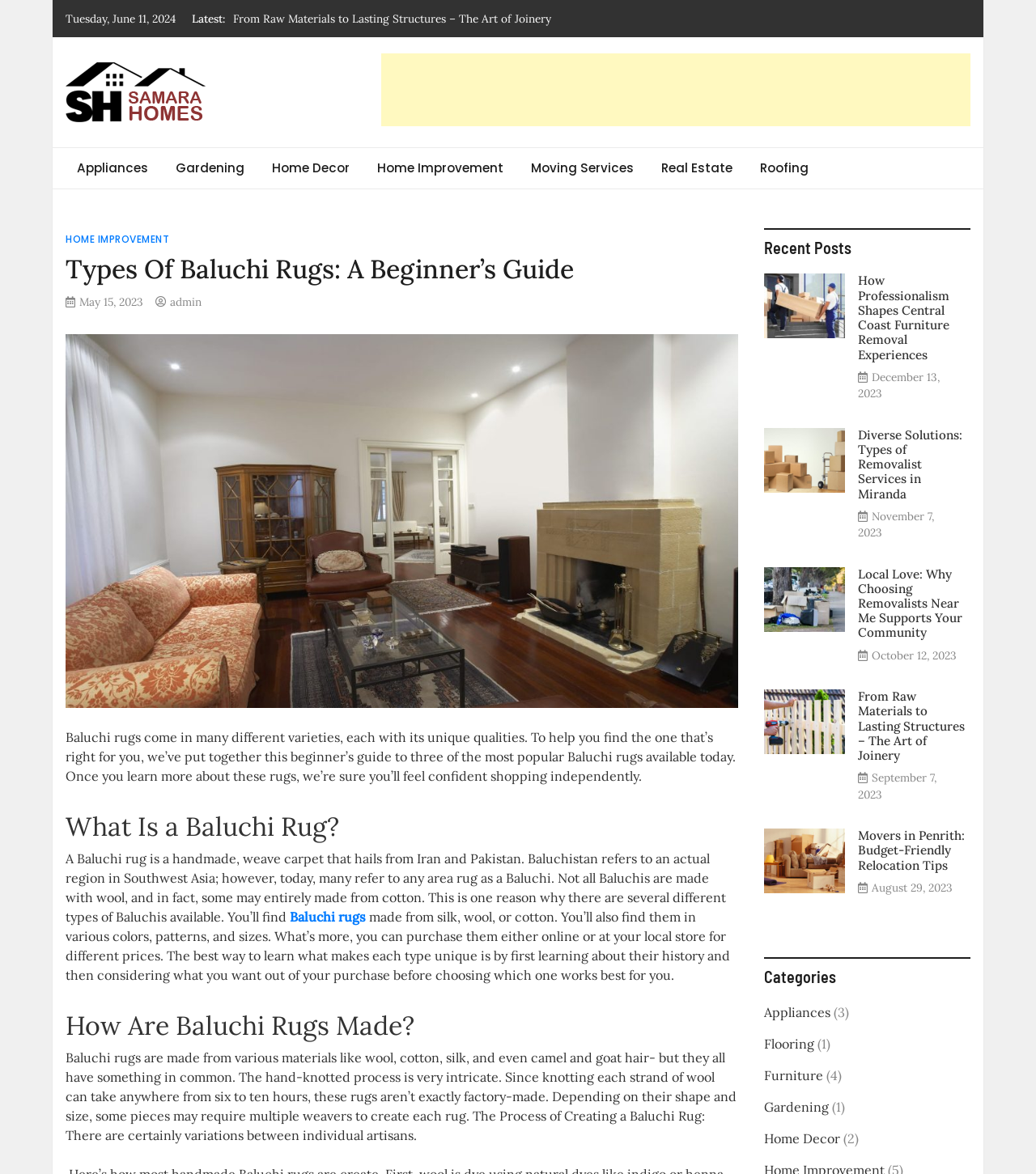Please find the bounding box coordinates of the section that needs to be clicked to achieve this instruction: "Read about 'What Is a Baluchi Rug?'".

[0.063, 0.691, 0.712, 0.717]